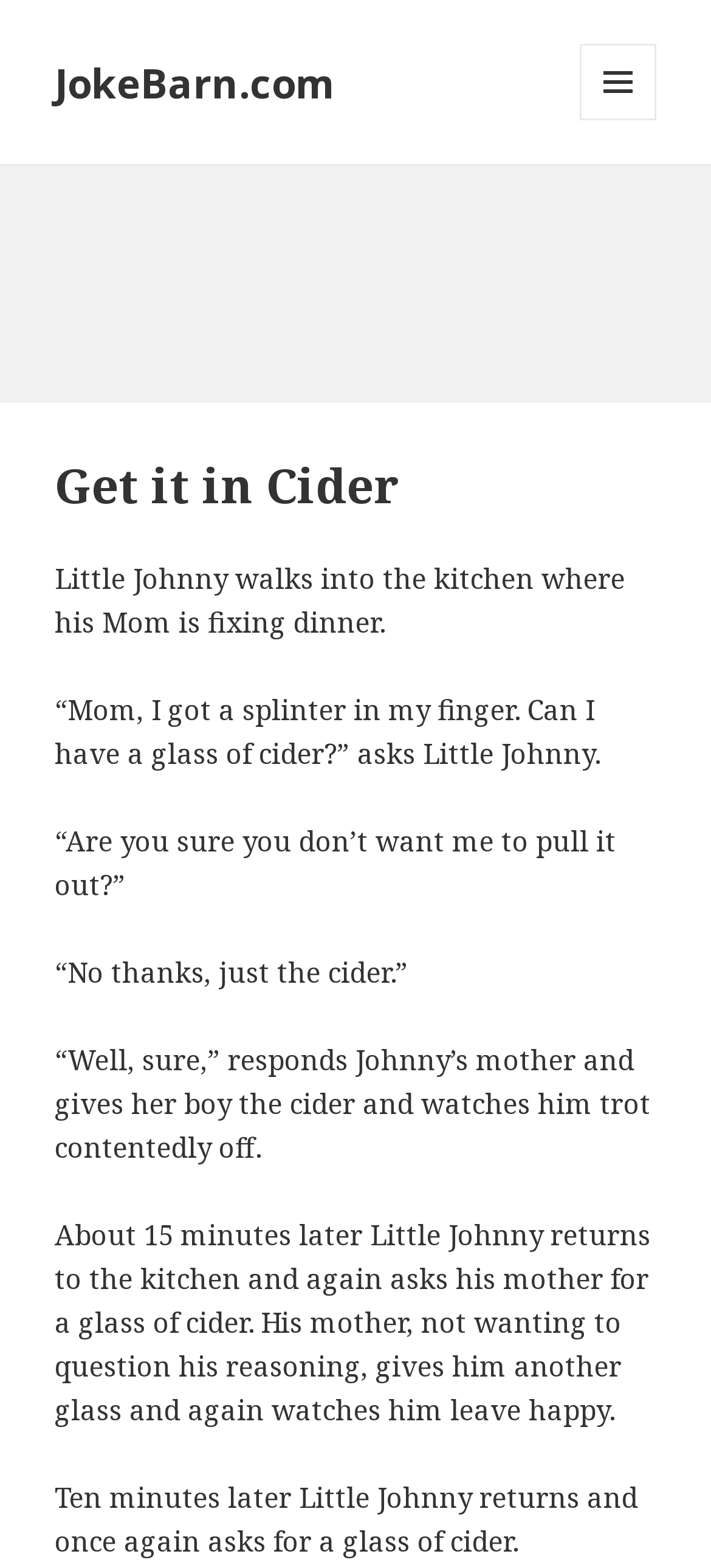How many paragraphs are there in the joke?
Use the image to answer the question with a single word or phrase.

6